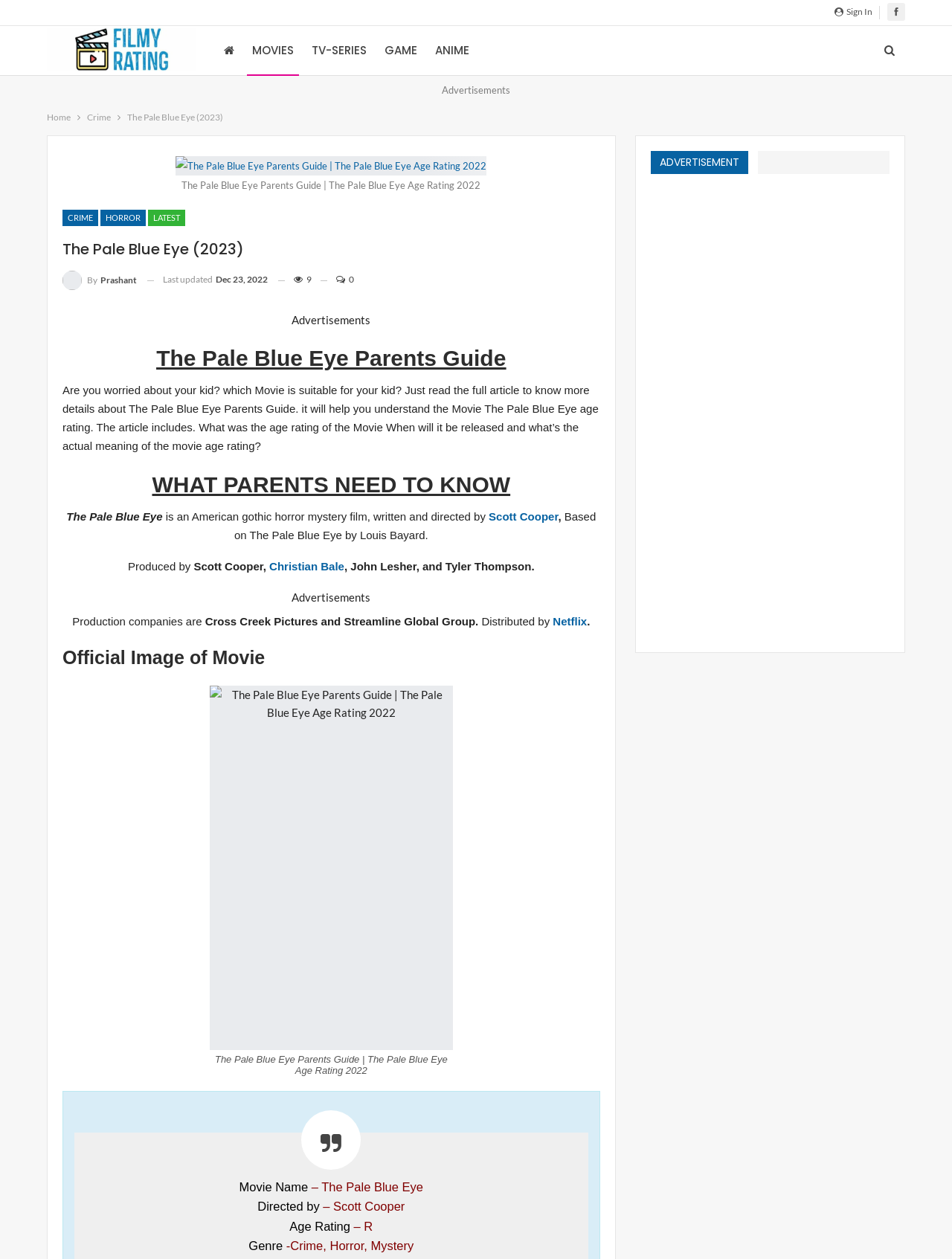Find the bounding box coordinates for the area that must be clicked to perform this action: "Visit Netflix".

[0.581, 0.489, 0.617, 0.499]